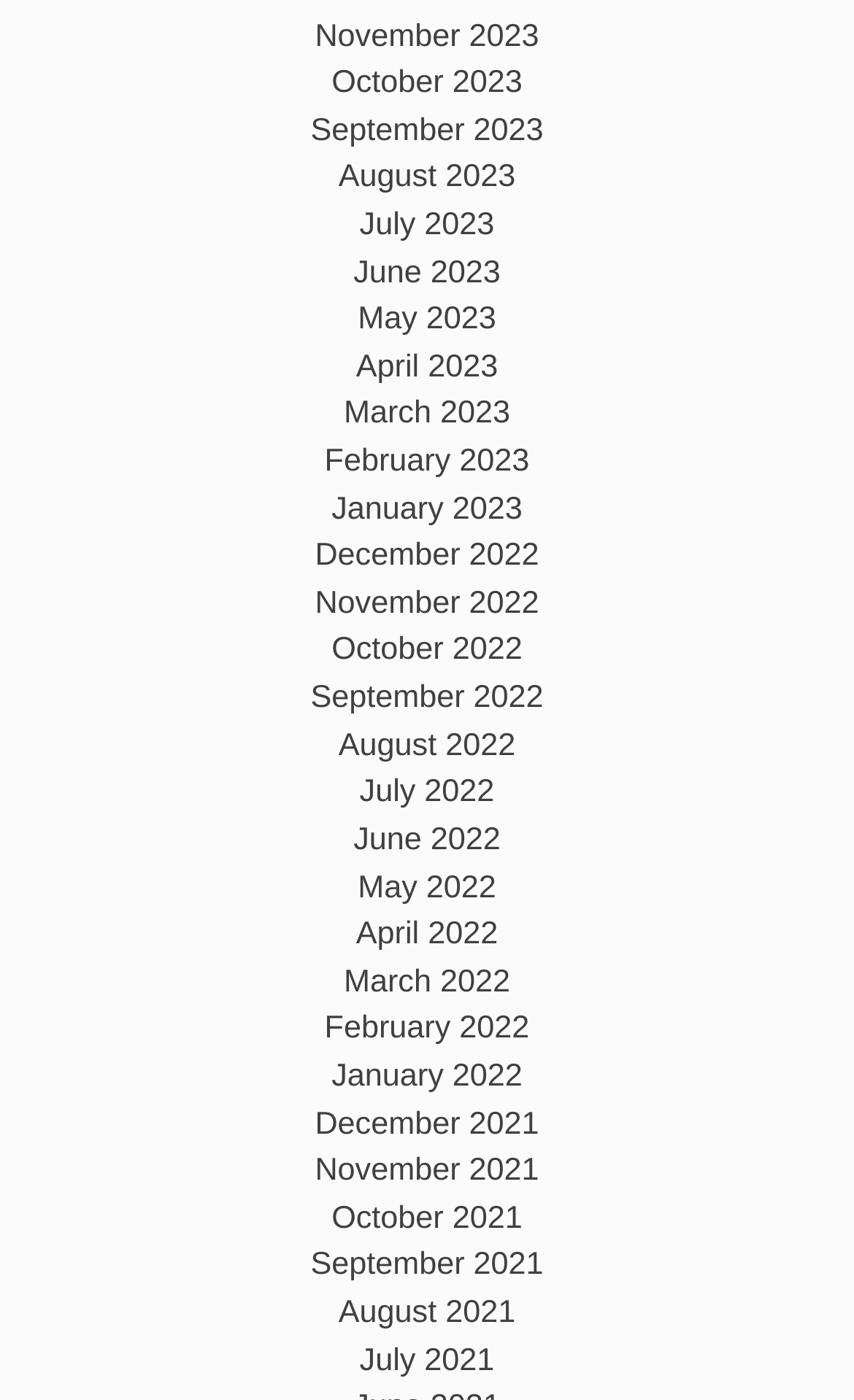What is the earliest month listed on the webpage? From the image, respond with a single word or brief phrase.

July 2021